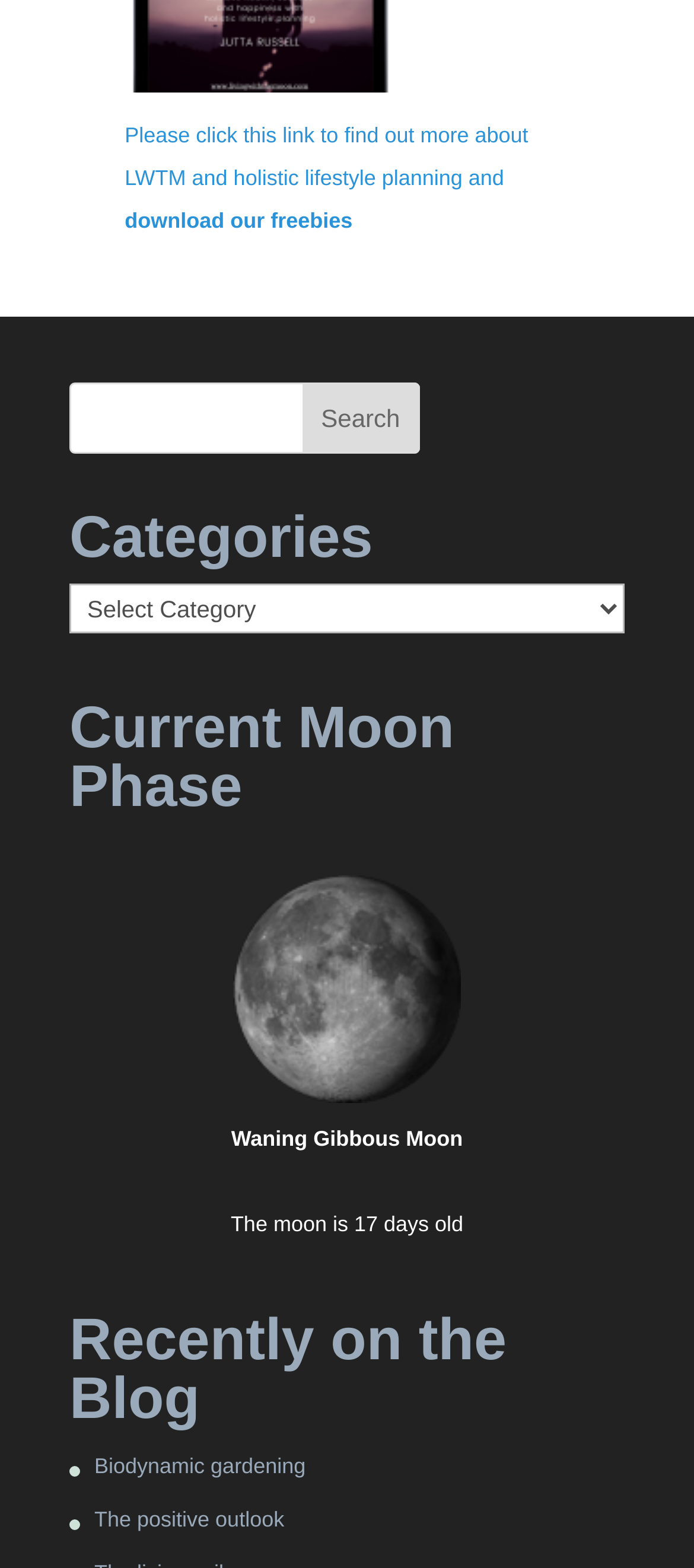Please answer the following question using a single word or phrase: 
What is the current moon phase?

Waning Gibbous Moon